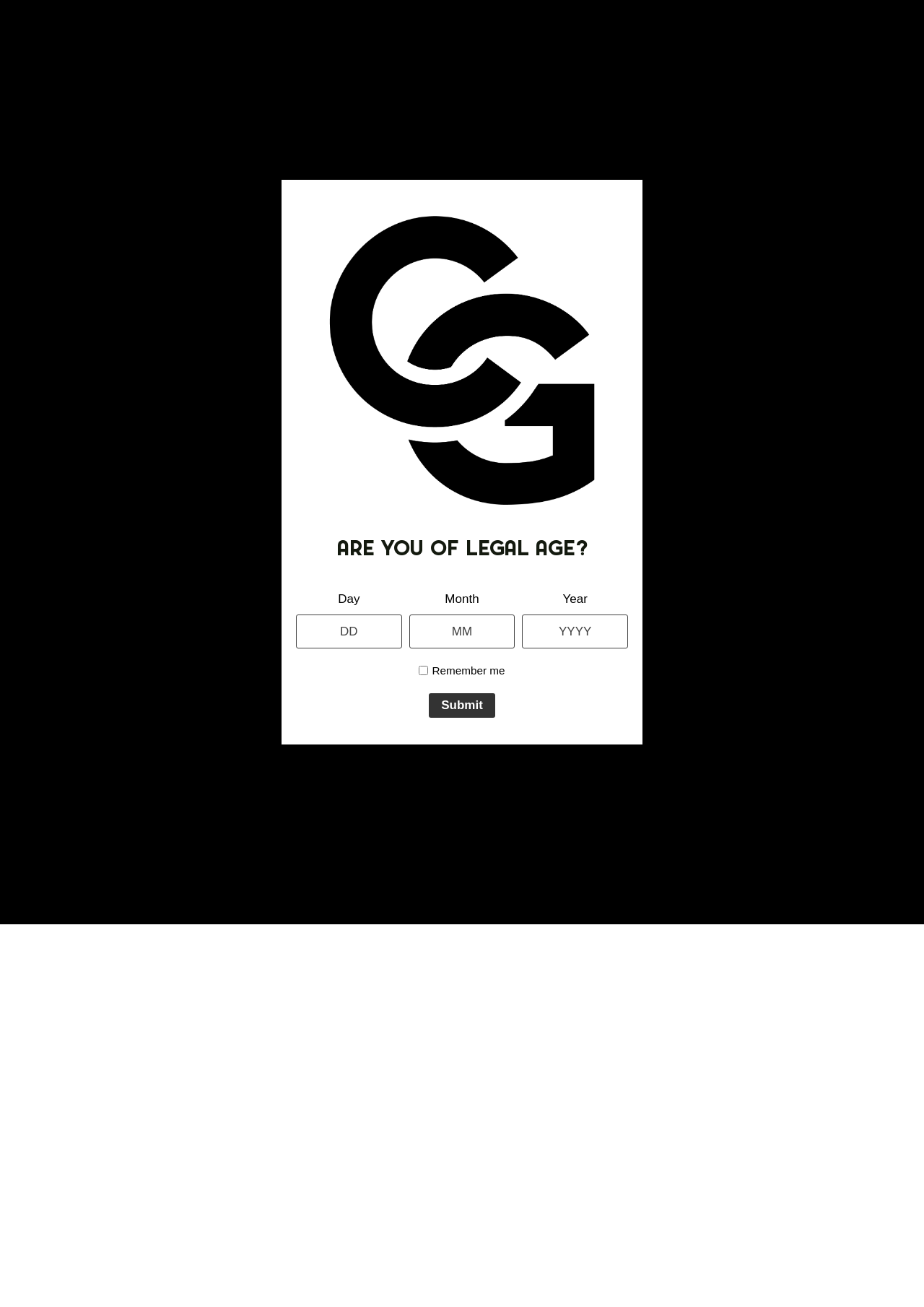What is the scent category of the product? Please answer the question using a single word or phrase based on the image.

Fruit